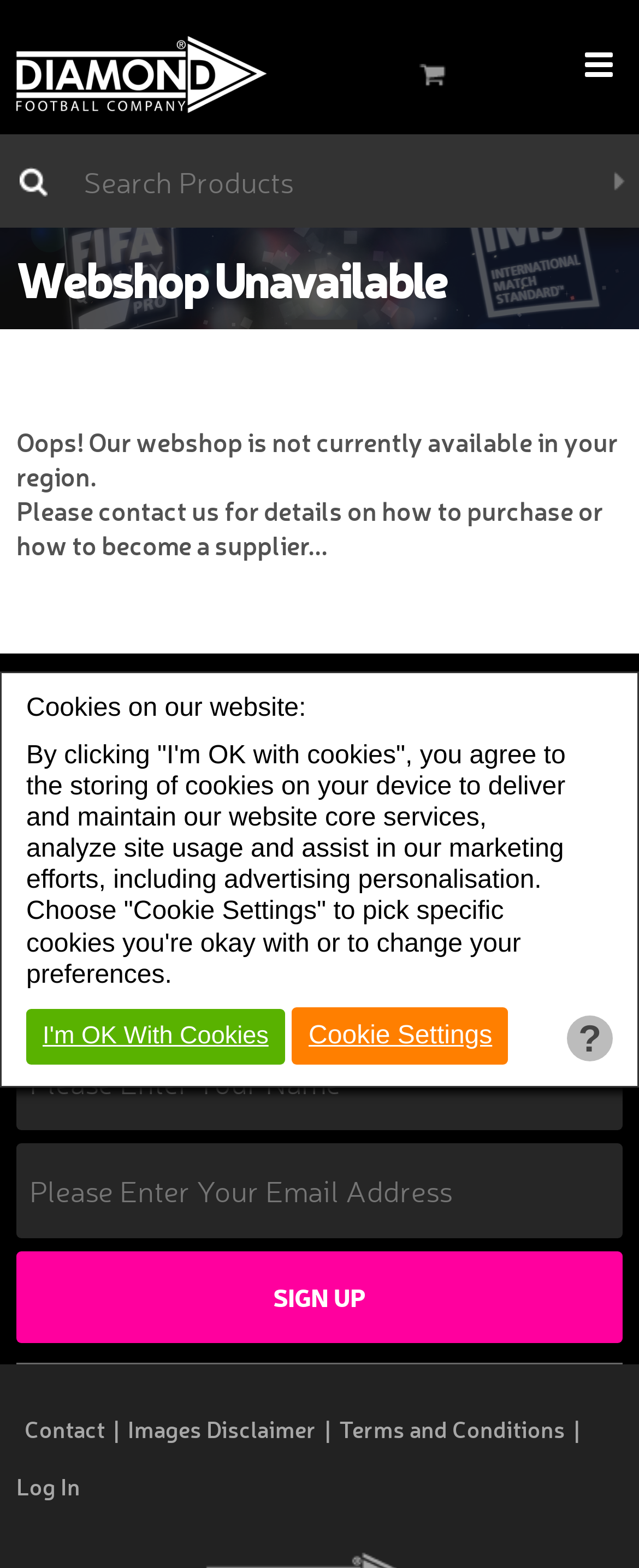Highlight the bounding box coordinates of the element you need to click to perform the following instruction: "contact us."

None